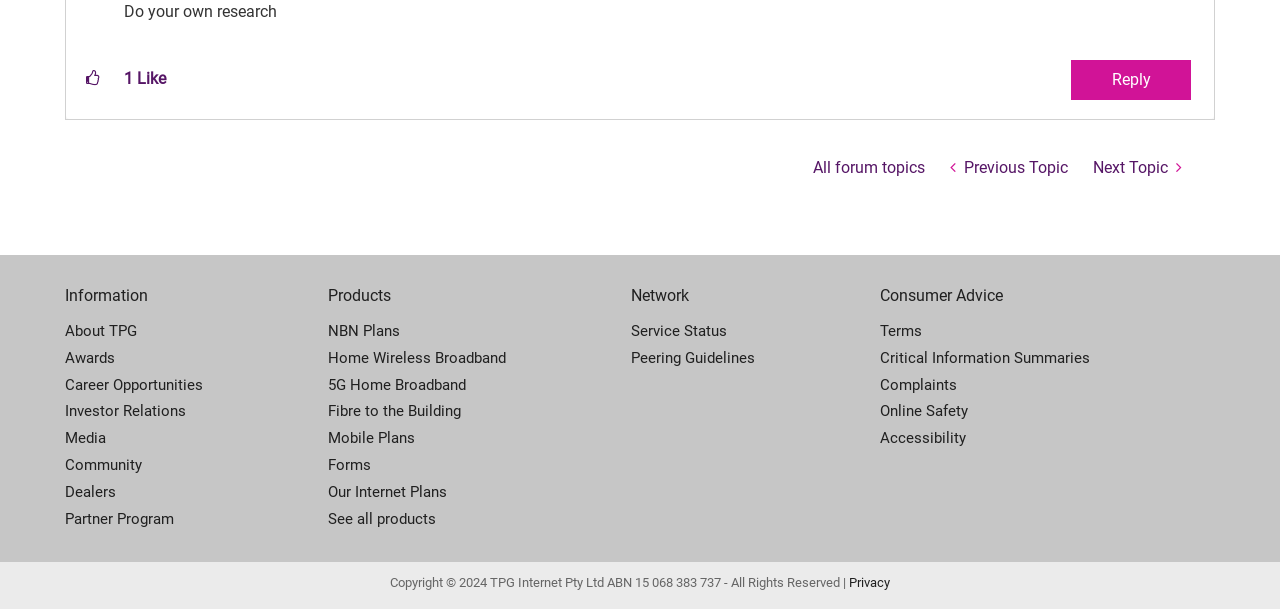Using the format (top-left x, top-left y, bottom-right x, bottom-right y), provide the bounding box coordinates for the described UI element. All values should be floating point numbers between 0 and 1: Forms

[0.256, 0.742, 0.493, 0.786]